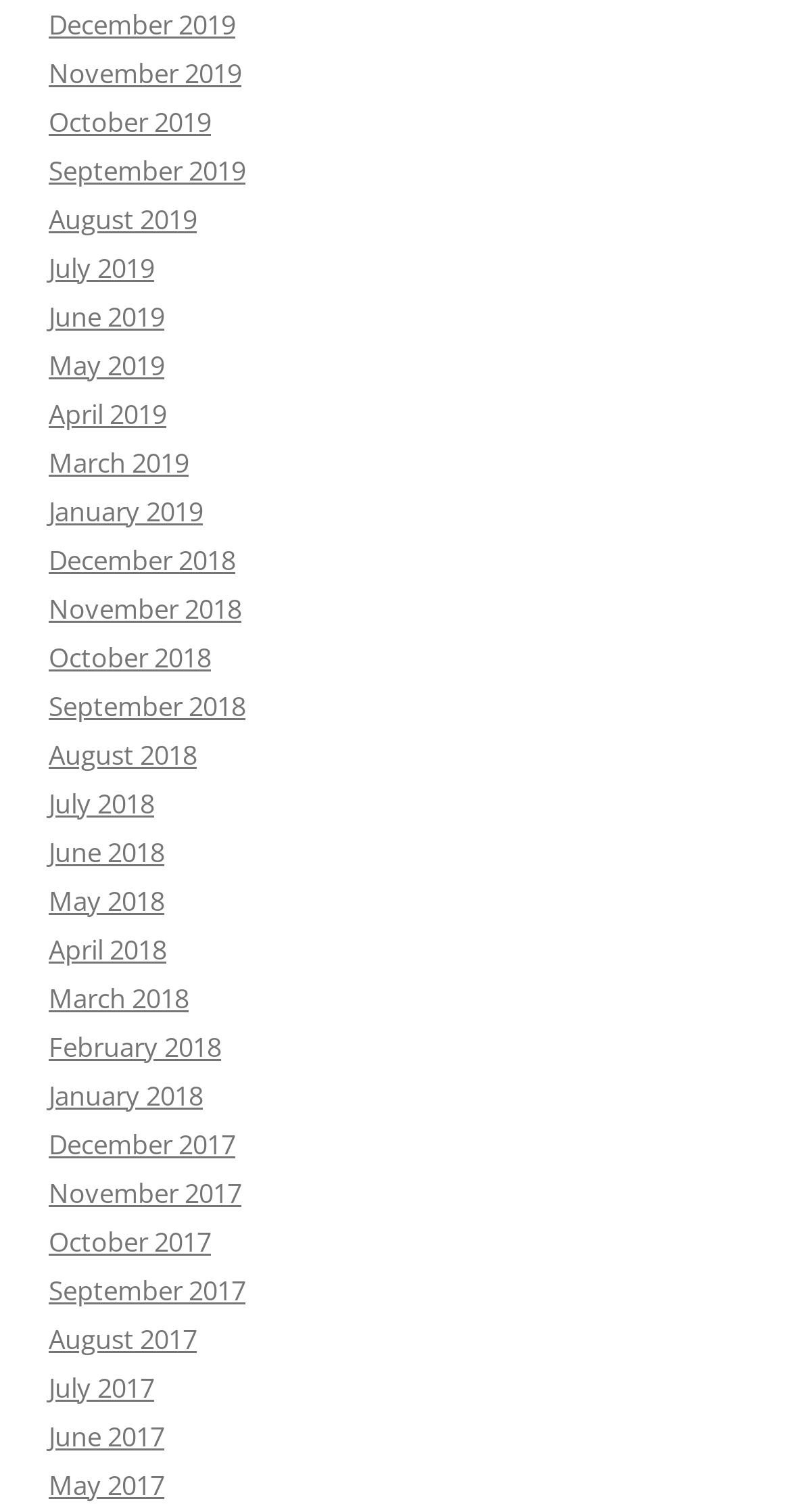Please identify the bounding box coordinates of the clickable element to fulfill the following instruction: "View December 2019". The coordinates should be four float numbers between 0 and 1, i.e., [left, top, right, bottom].

[0.062, 0.004, 0.297, 0.028]